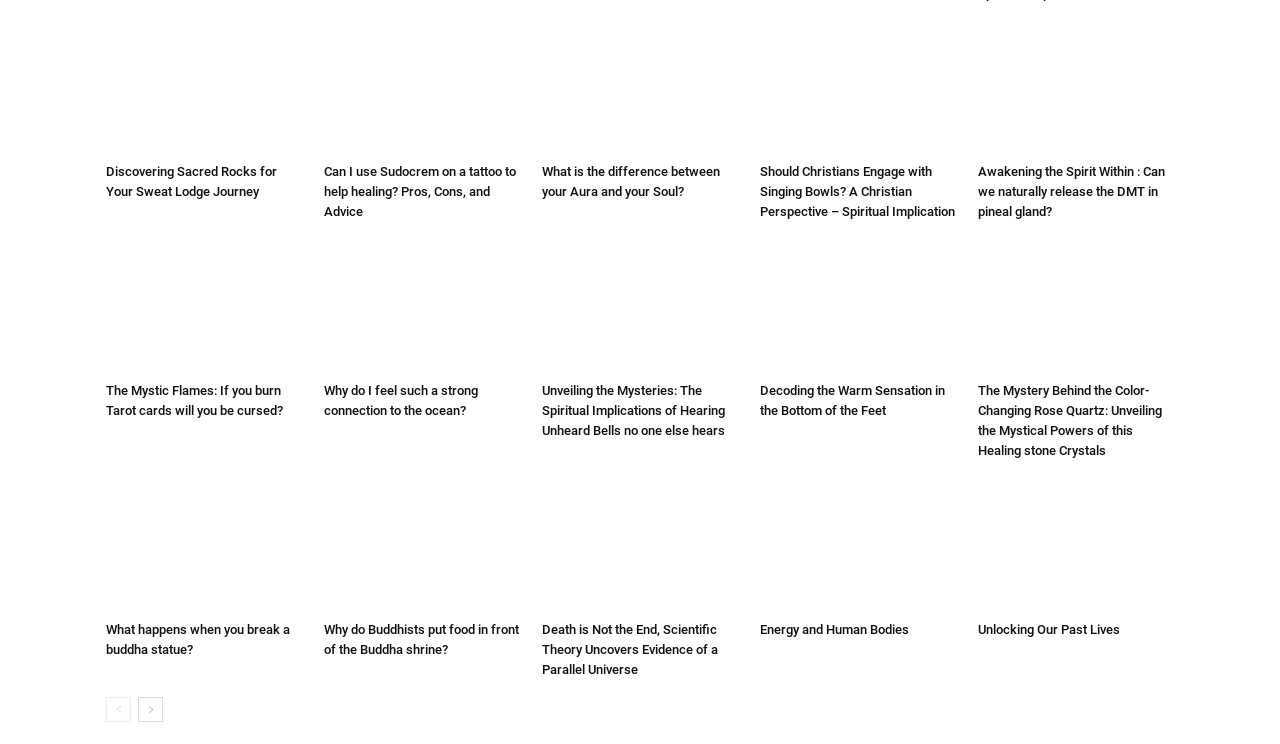Locate the bounding box coordinates of the item that should be clicked to fulfill the instruction: "Learn about the spiritual implications of hearing unheard bells".

[0.423, 0.512, 0.577, 0.593]